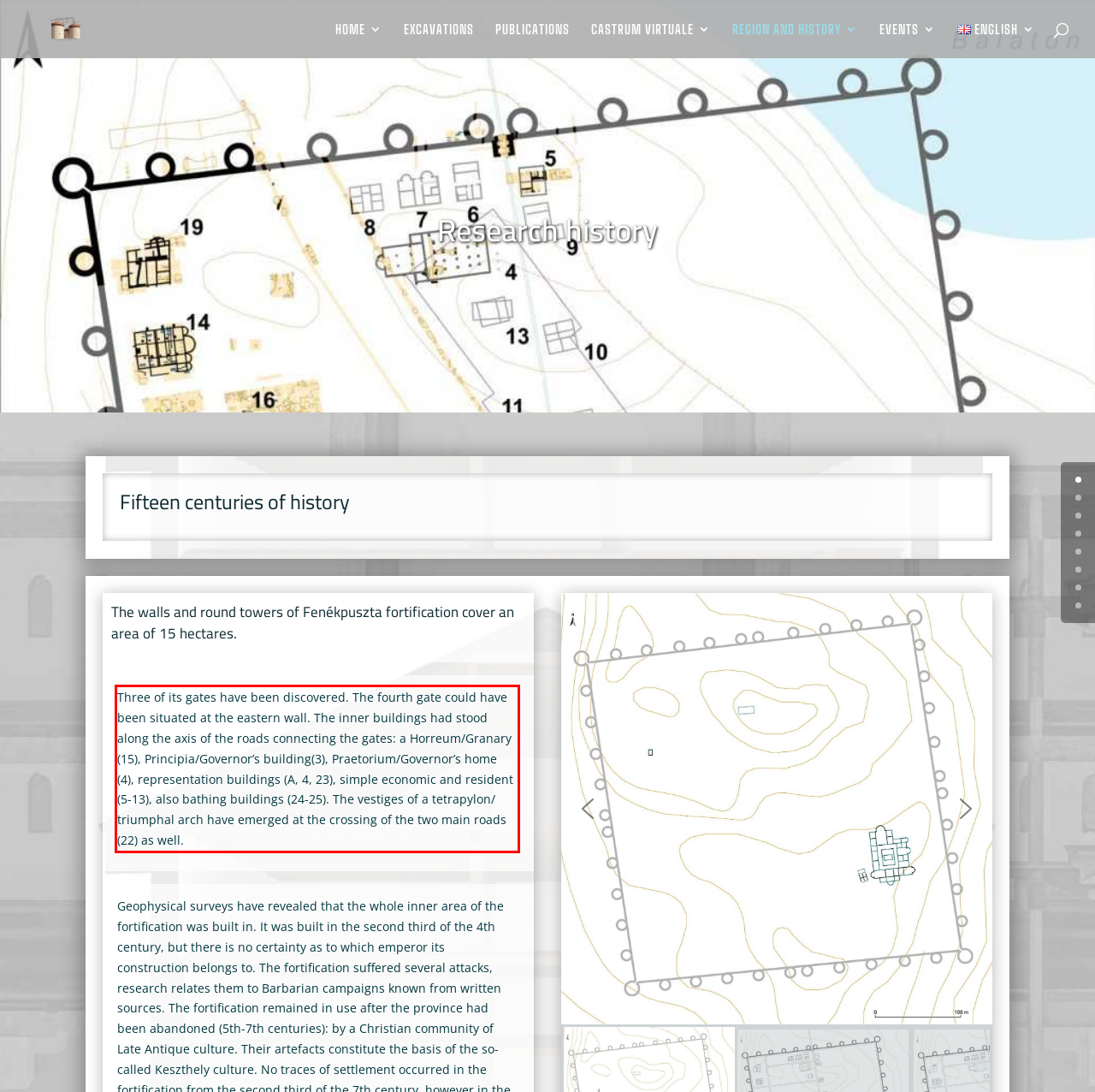Analyze the screenshot of the webpage that features a red bounding box and recognize the text content enclosed within this red bounding box.

Three of its gates have been discovered. The fourth gate could have been situated at the eastern wall. The inner buildings had stood along the axis of the roads connecting the gates: a Horreum/Granary (15), Principia/Governor’s building(3), Praetorium/Governor’s home (4), representation buildings (A, 4, 23), simple economic and resident (5-13), also bathing buildings (24-25). The vestiges of a tetrapylon/ triumphal arch have emerged at the crossing of the two main roads (22) as well.